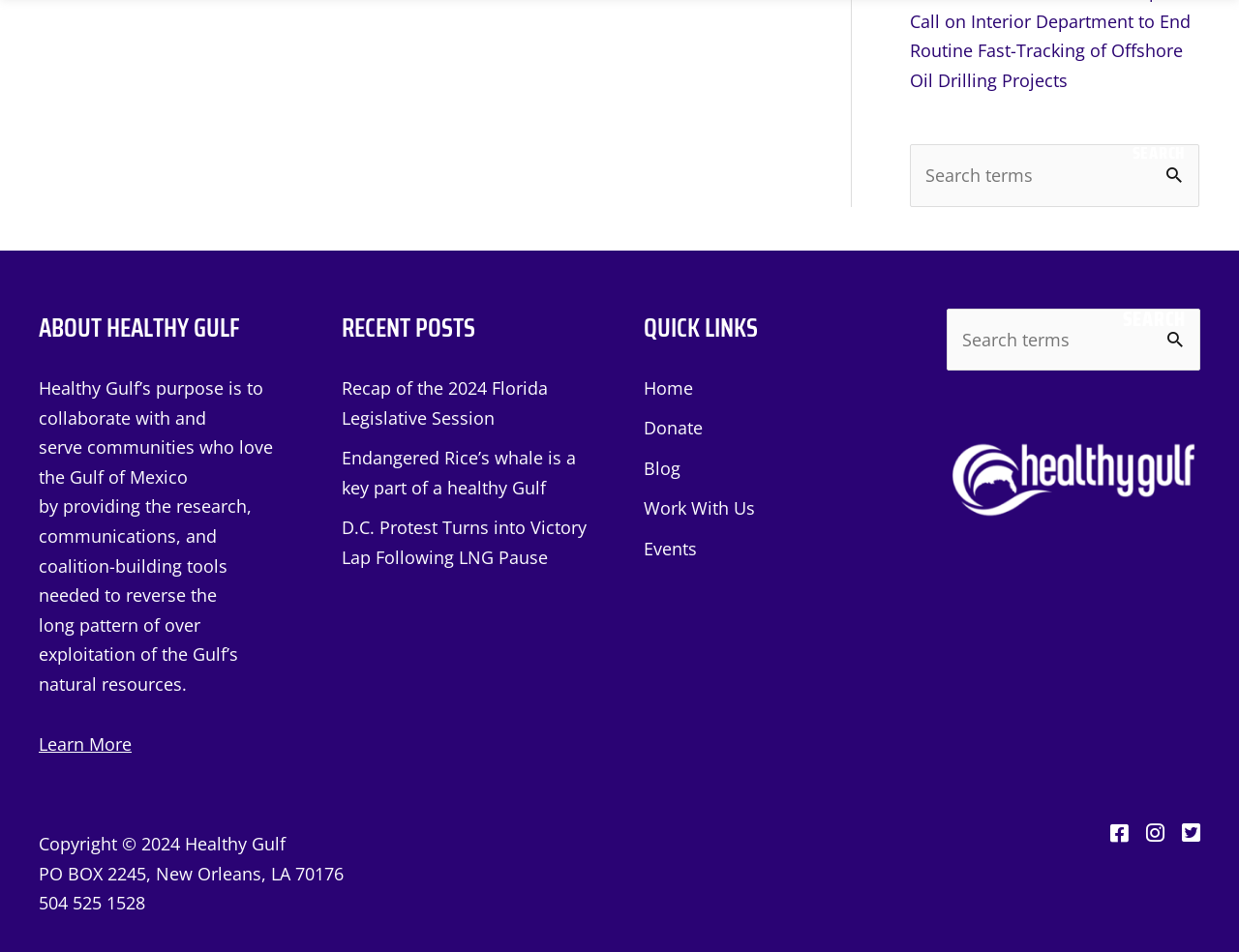Find the bounding box coordinates of the clickable area that will achieve the following instruction: "Read recent posts".

[0.275, 0.392, 0.48, 0.601]